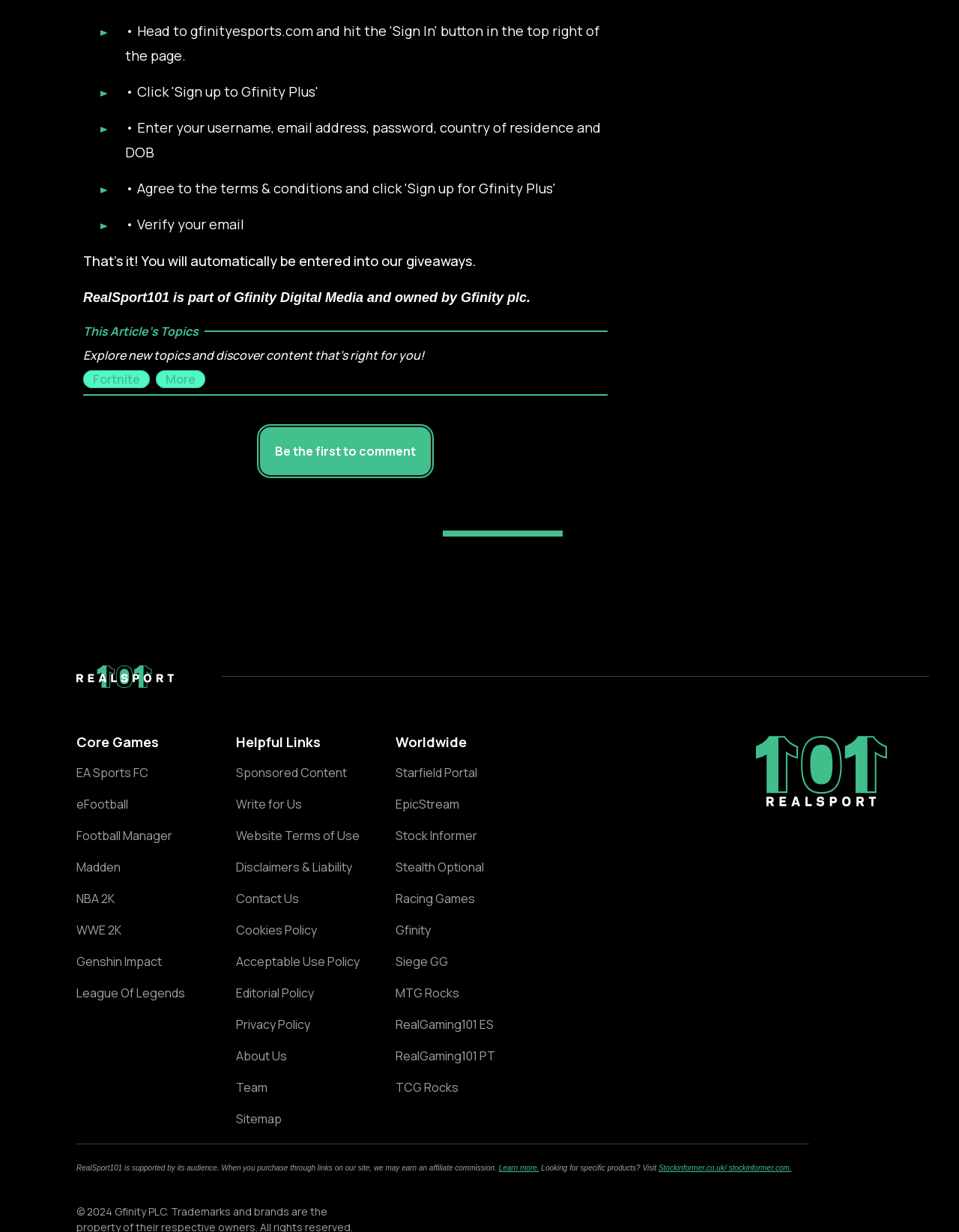What is the relationship between RealSport101 and Gfinity plc?
Using the visual information from the image, give a one-word or short-phrase answer.

RealSport101 is owned by Gfinity plc